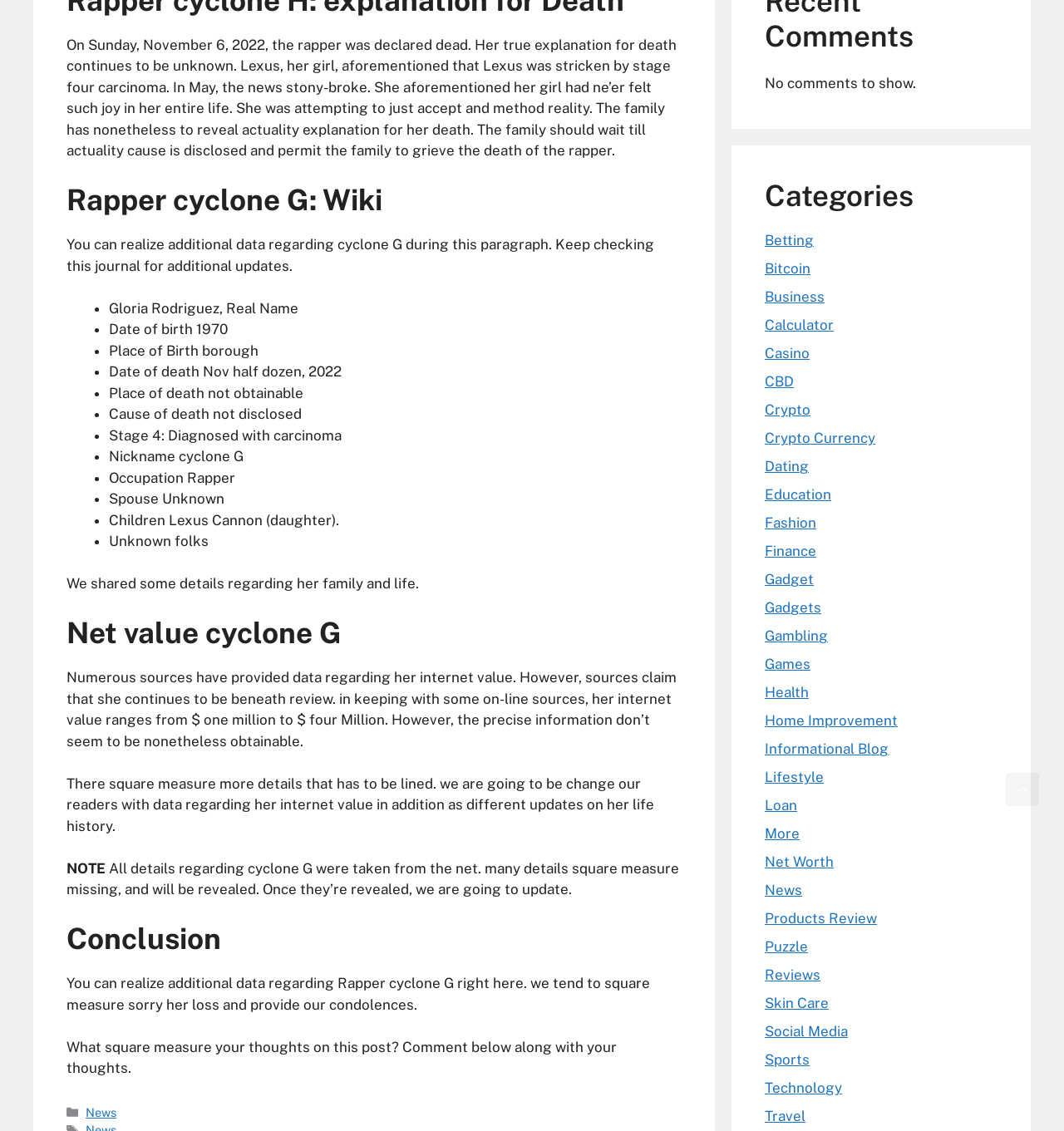Find the bounding box coordinates of the clickable area required to complete the following action: "Click on the 'News' link".

[0.081, 0.977, 0.109, 0.989]